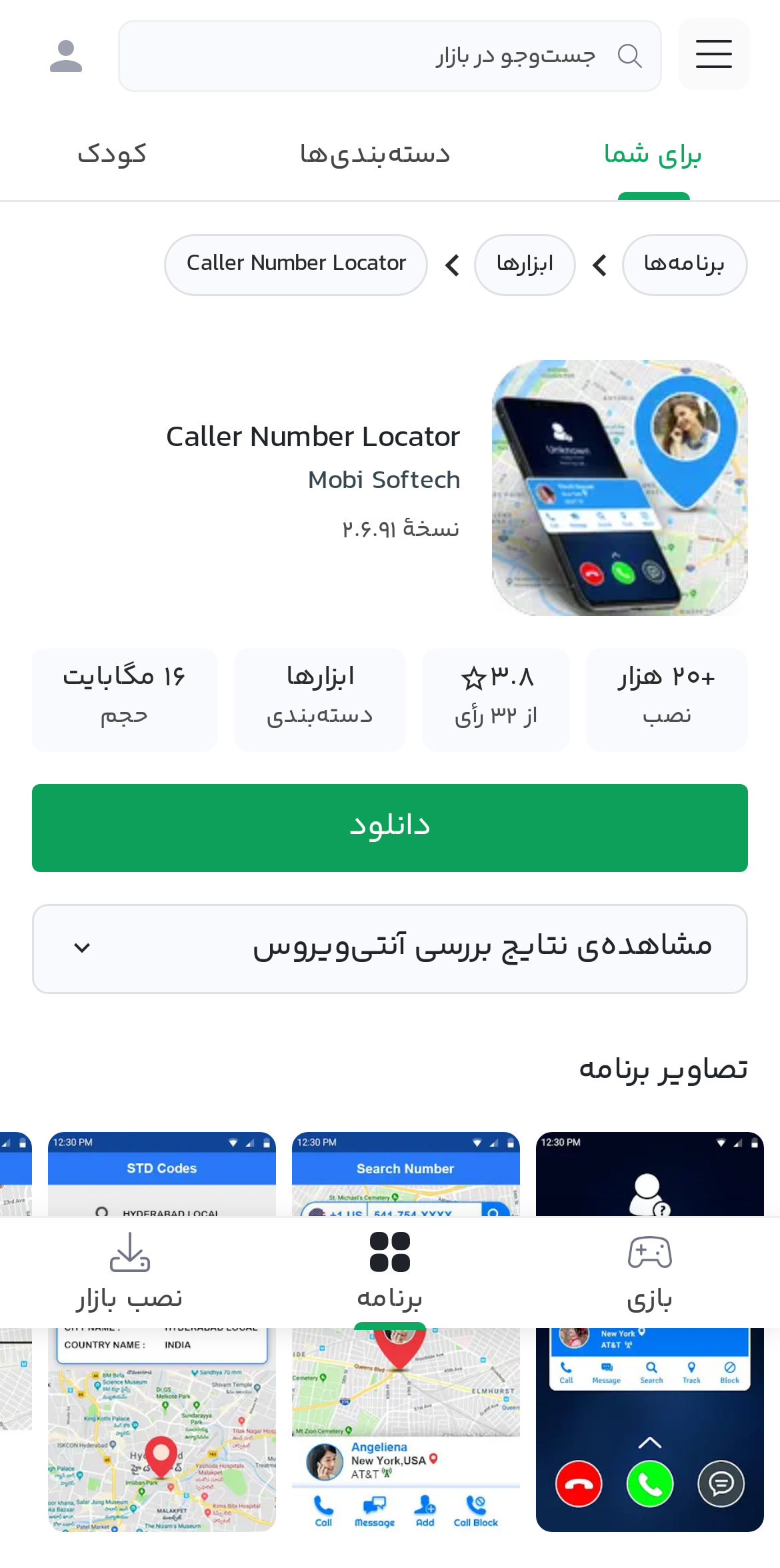Using the webpage screenshot, find the UI element described by نصب بازار. Provide the bounding box coordinates in the format (top-left x, top-left y, bottom-right x, bottom-right y), ensuring all values are floating point numbers between 0 and 1.

[0.097, 0.783, 0.236, 0.84]